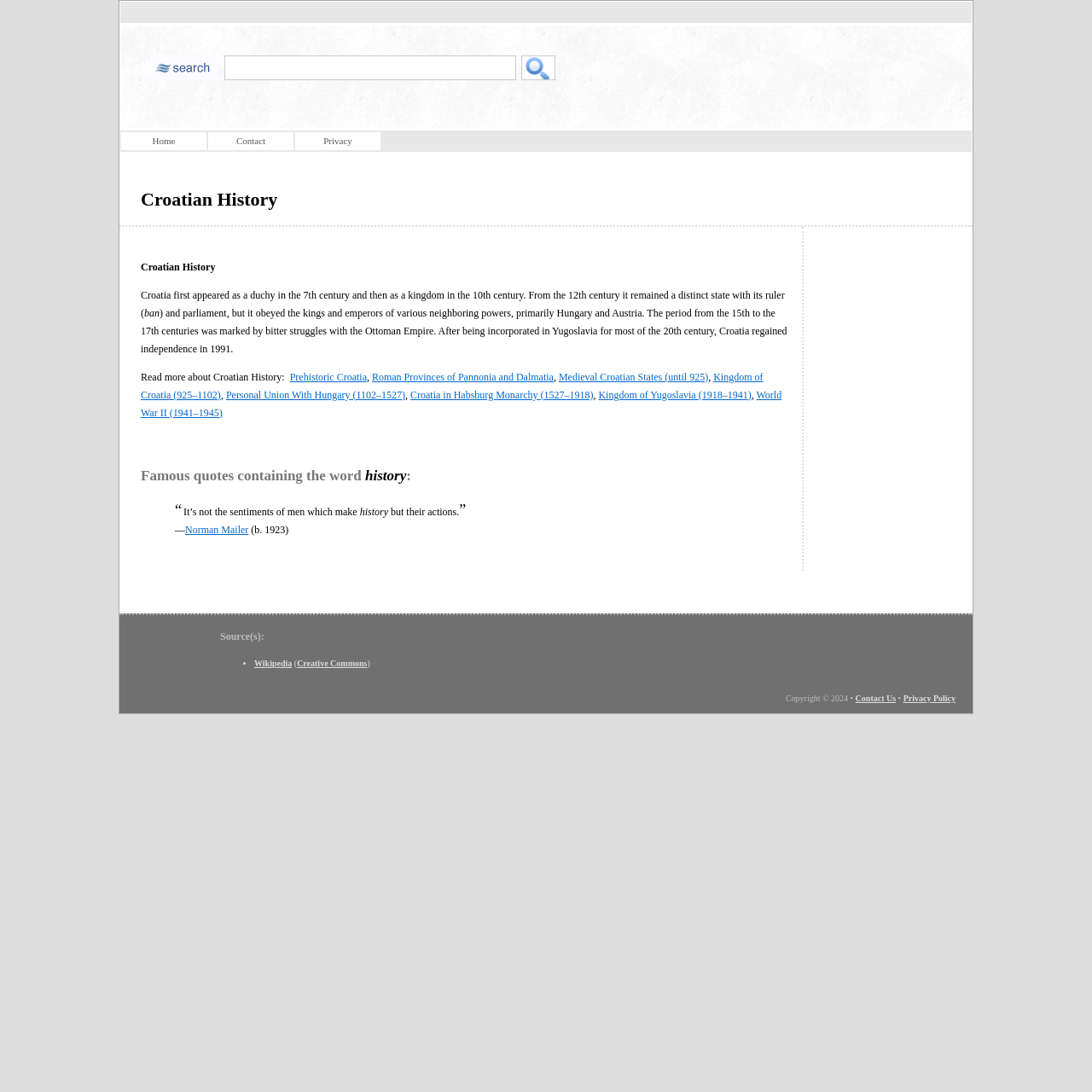Find the bounding box coordinates of the element's region that should be clicked in order to follow the given instruction: "Click the Home link". The coordinates should consist of four float numbers between 0 and 1, i.e., [left, top, right, bottom].

[0.111, 0.121, 0.189, 0.138]